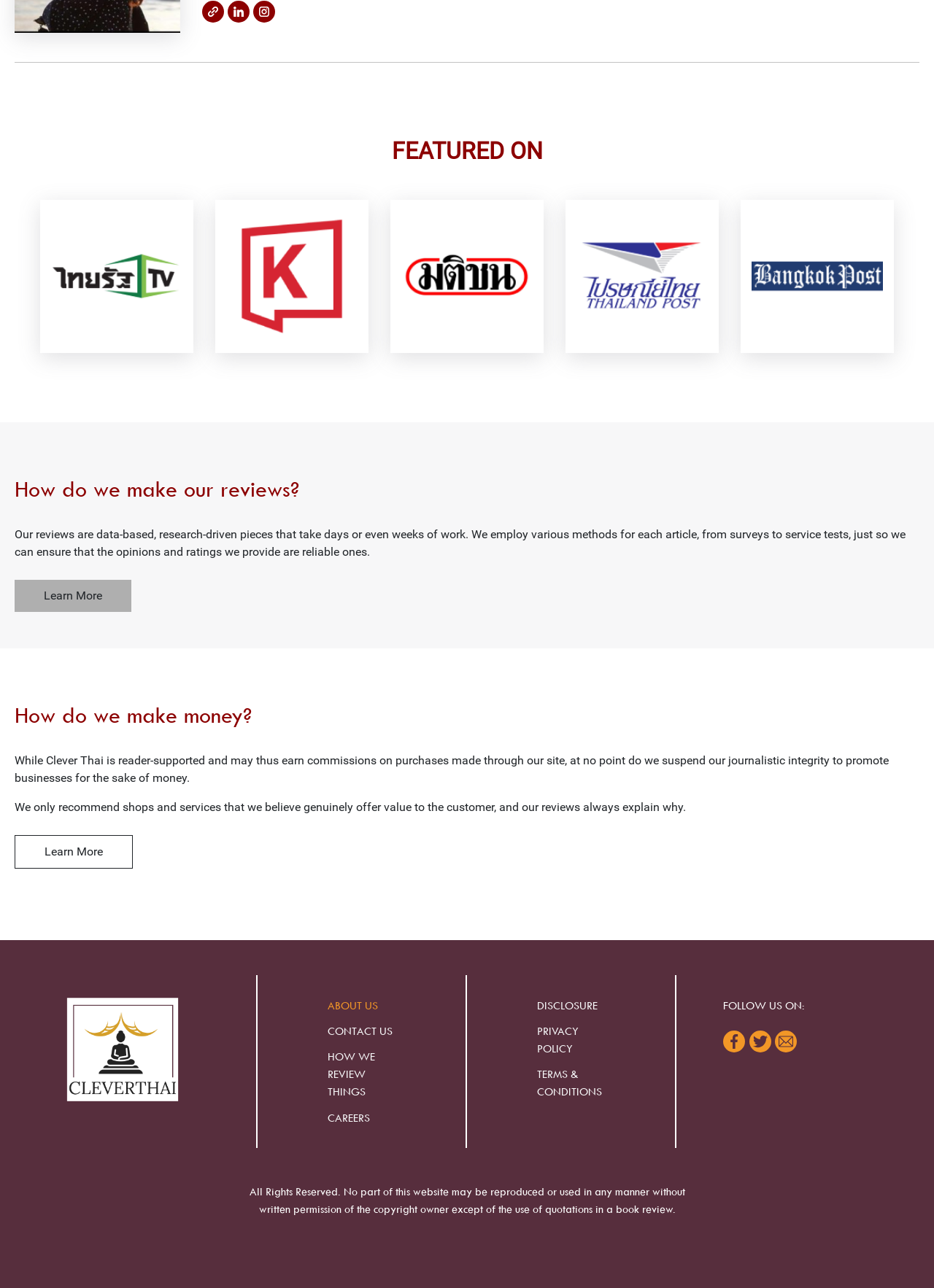Provide a brief response using a word or short phrase to this question:
What is the website's name?

Clever Thai